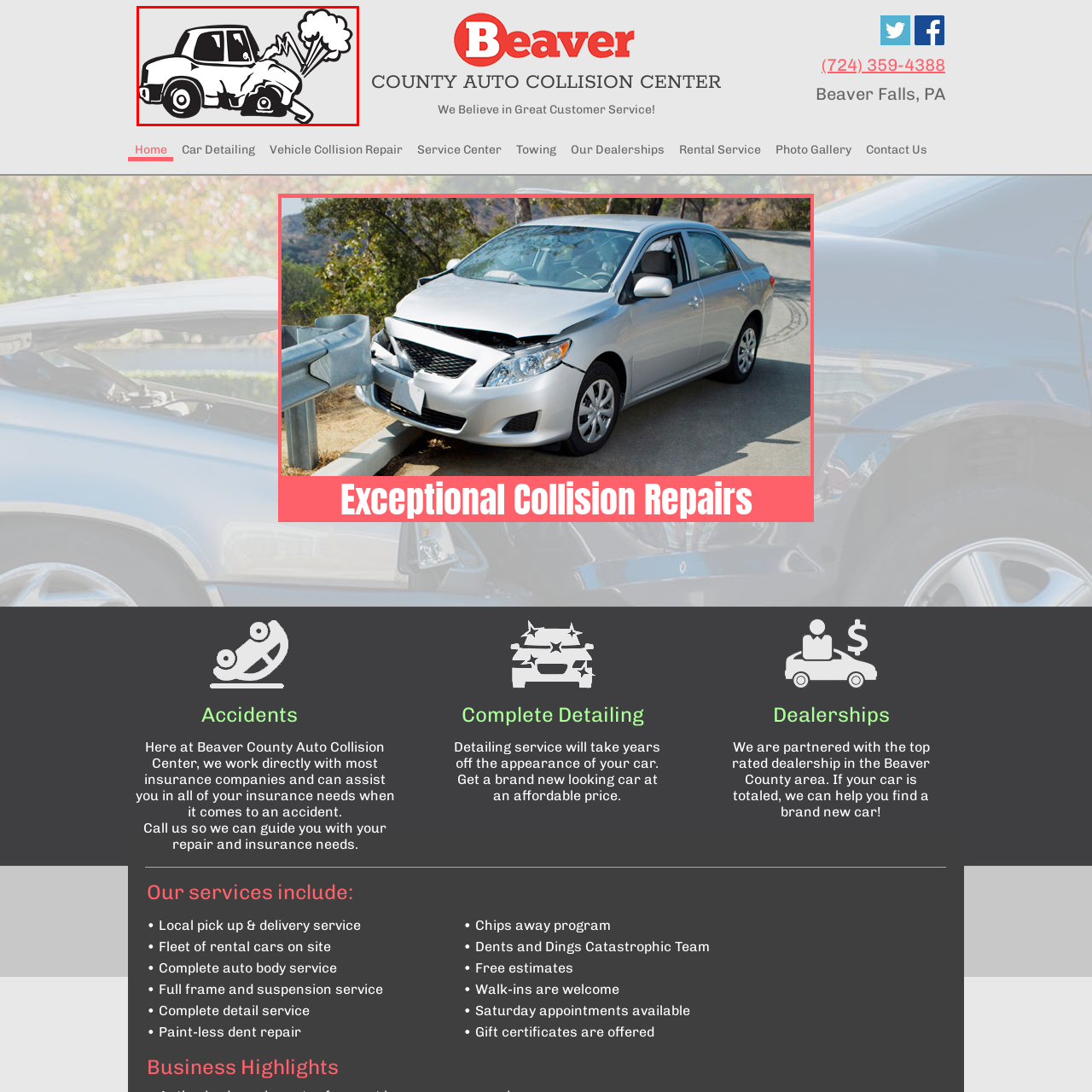What is damaged in the car?
Inspect the image enclosed within the red bounding box and provide a detailed answer to the question, using insights from the image.

The caption specifically mentions that the car has significant front-end damage, including a crumpled hood and a smoke cloud emanating from the engine, indicating a mishap.